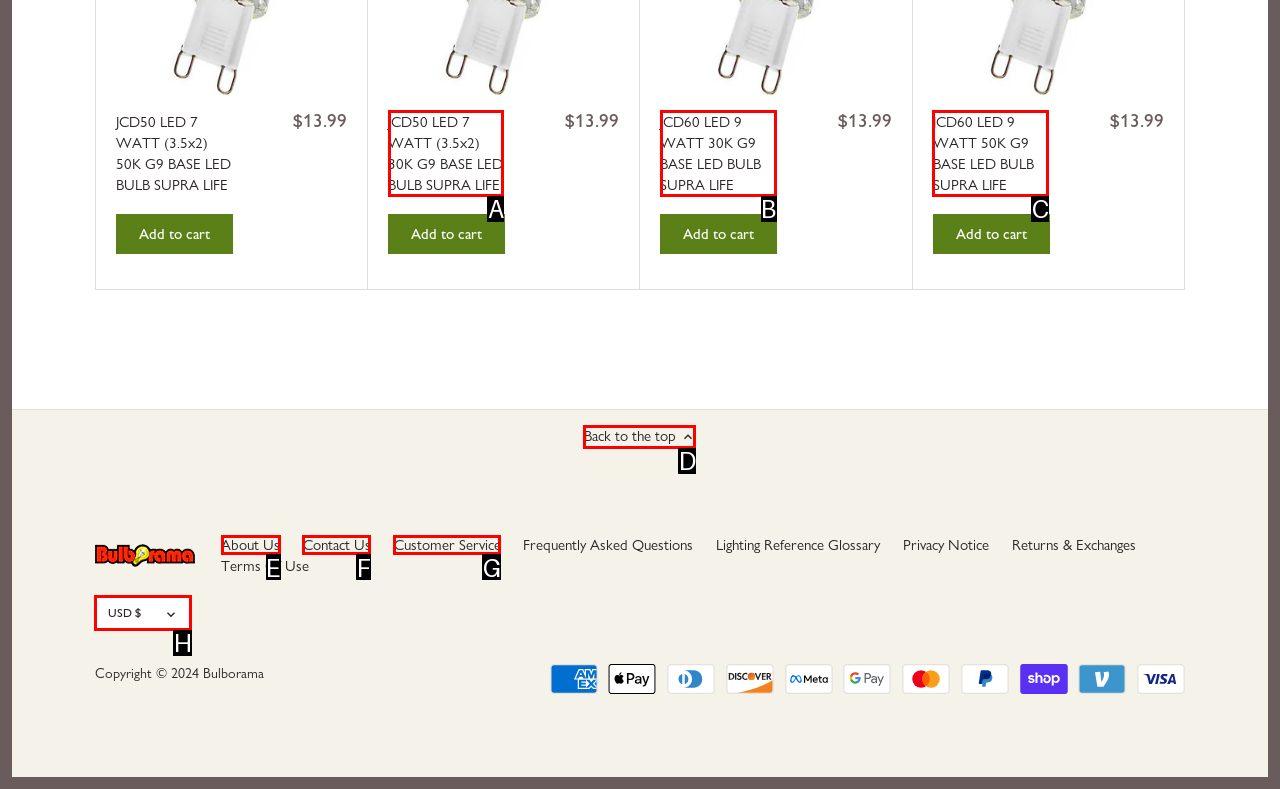Identify the letter of the UI element that fits the description: Back to the top
Respond with the letter of the option directly.

D